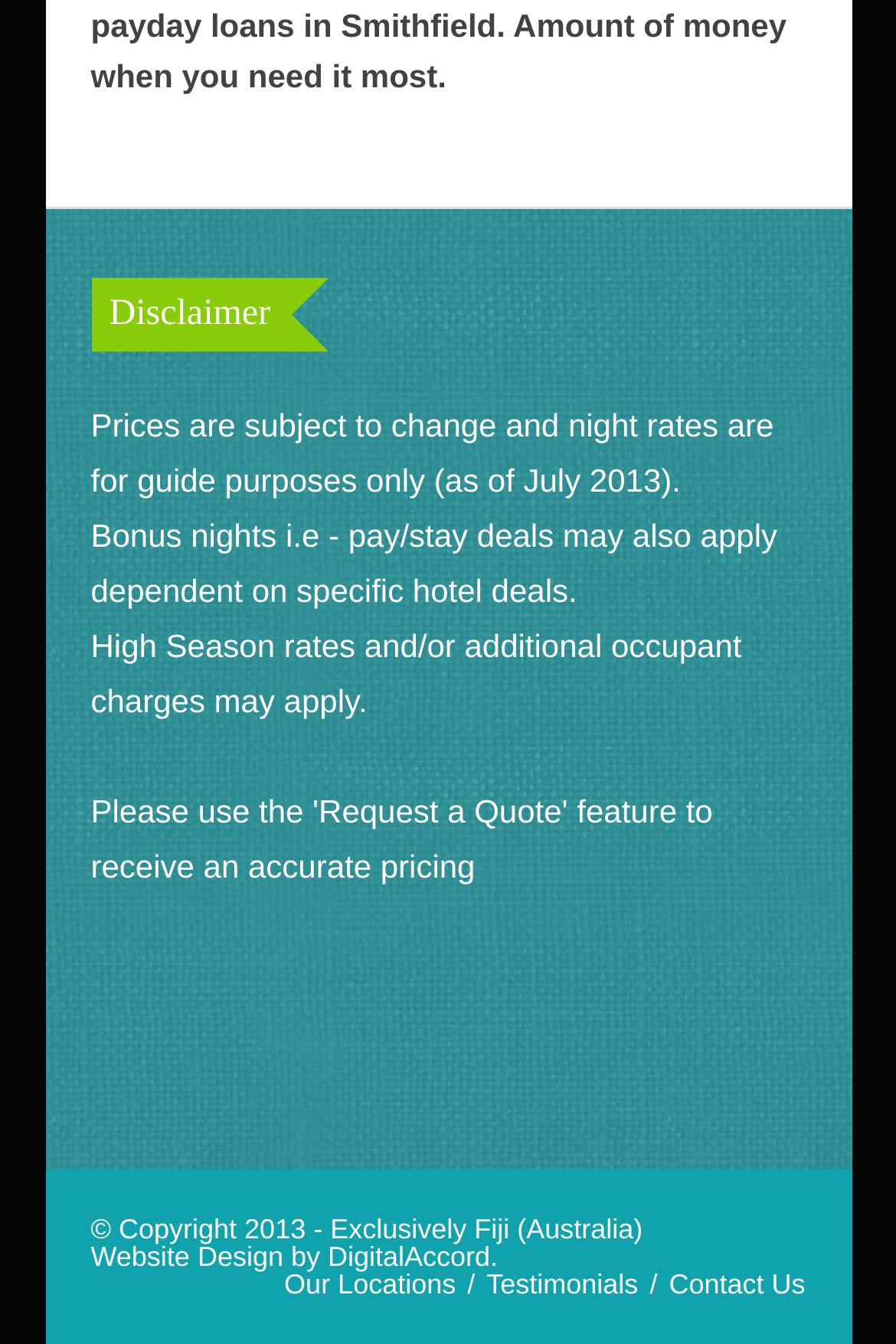What is the disclaimer about prices?
Refer to the image and offer an in-depth and detailed answer to the question.

The disclaimer at the top of the webpage states that 'Prices are subject to change and night rates are for guide purposes only (as of July 2013)'.